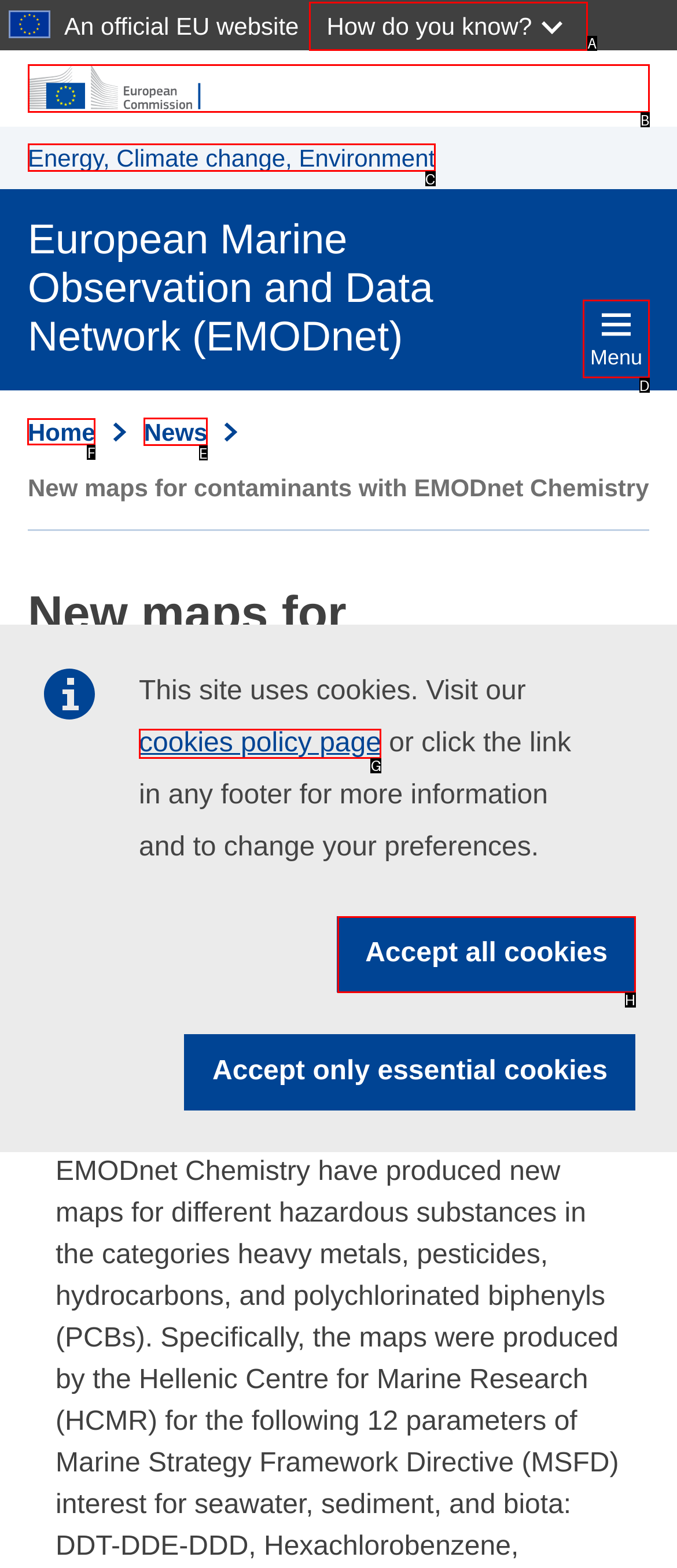Determine the letter of the UI element that will complete the task: View the 'Home' page
Reply with the corresponding letter.

F